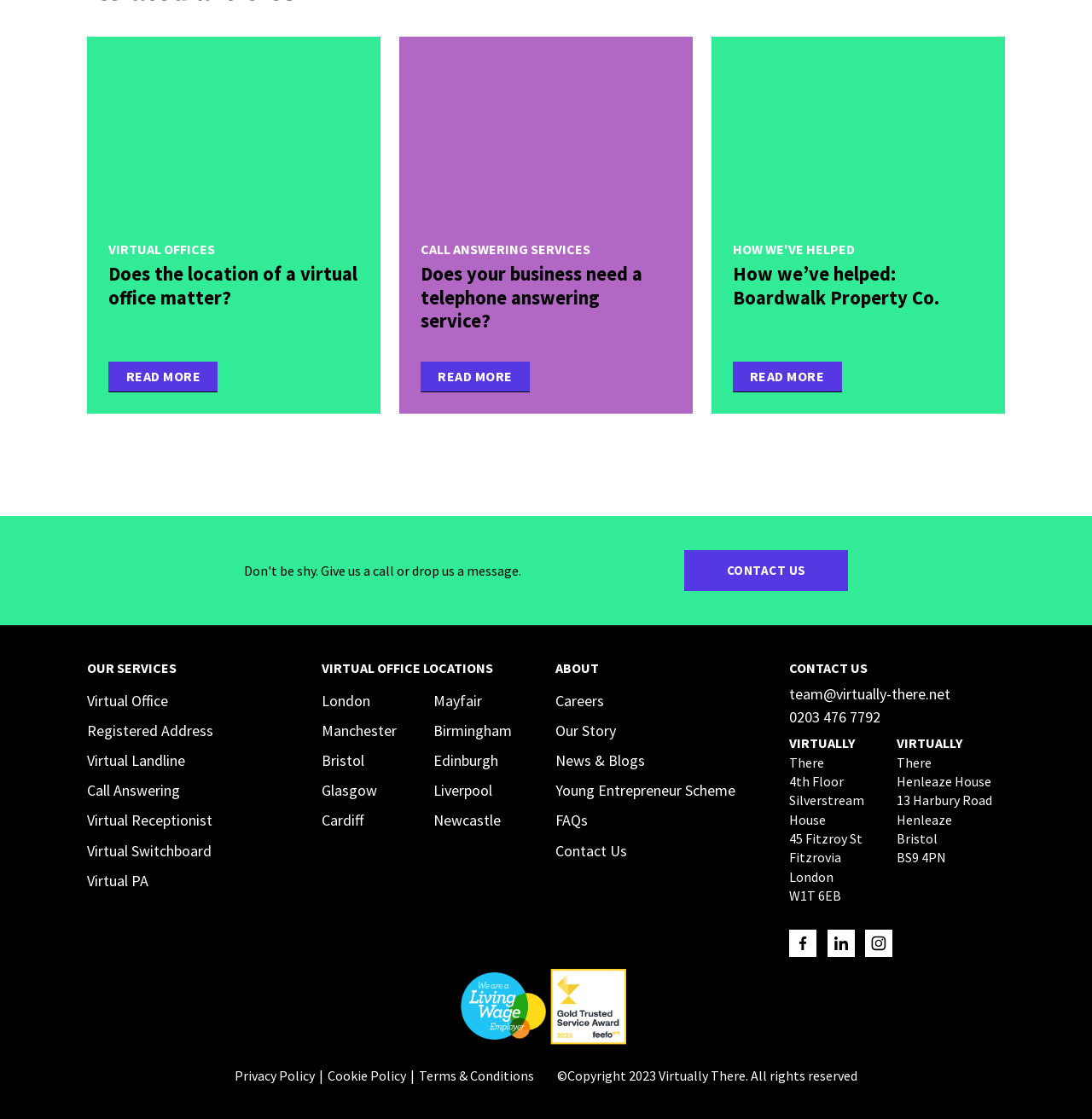Answer the question using only one word or a concise phrase: What is the phone number to contact Virtually There?

0203 476 7792